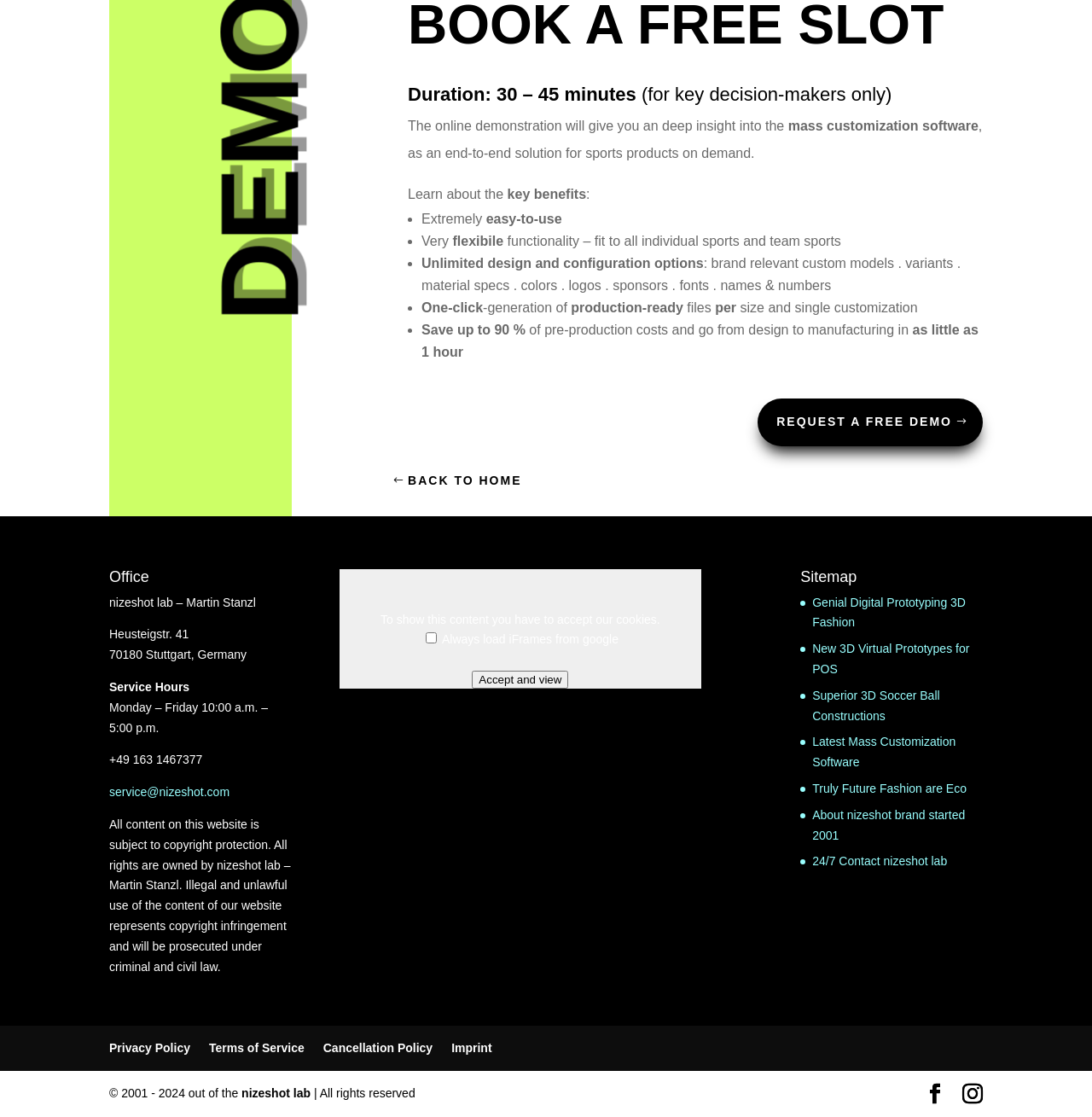Can you find the bounding box coordinates for the element to click on to achieve the instruction: "View sitemap"?

[0.733, 0.509, 0.9, 0.531]